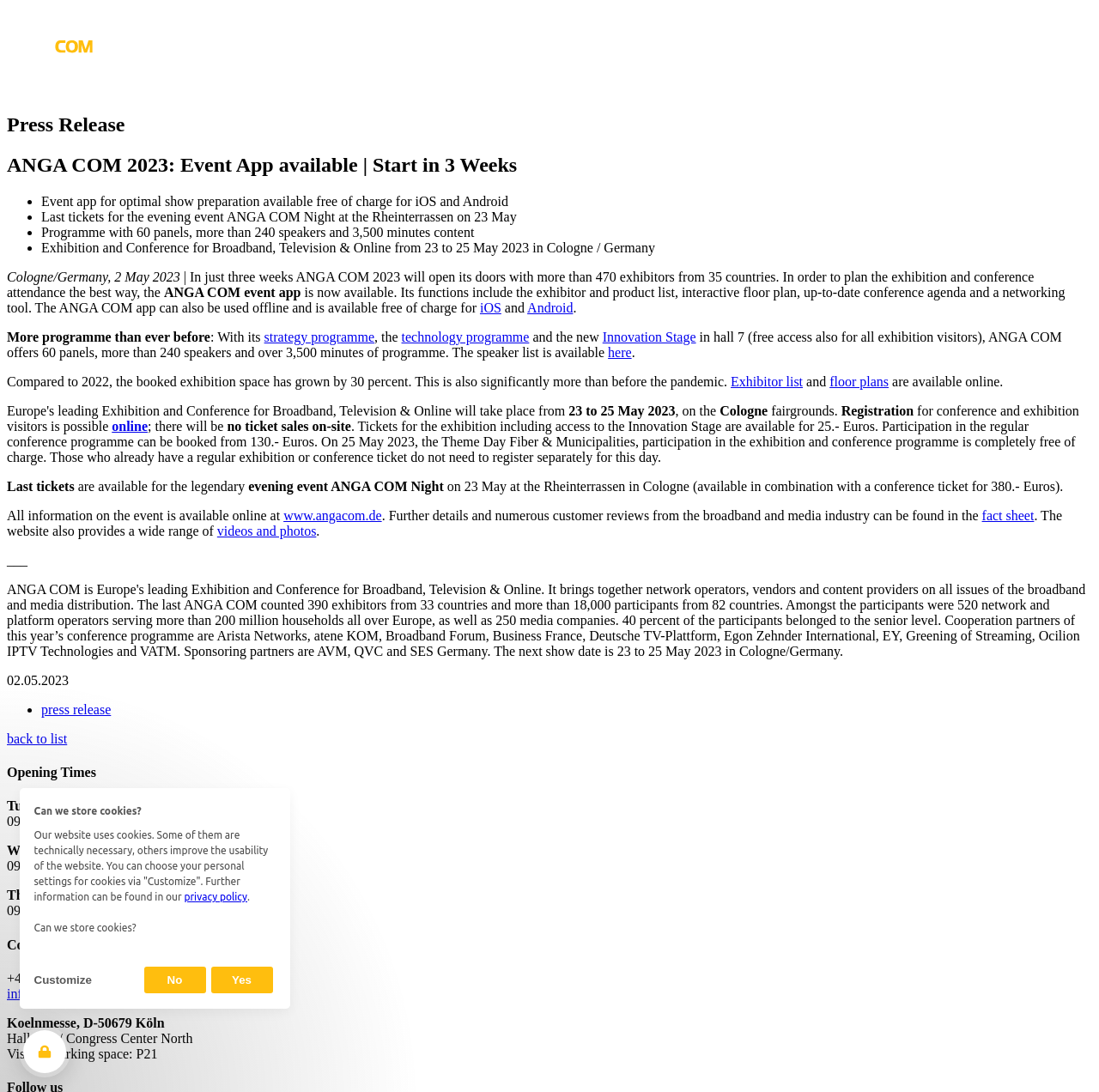Could you indicate the bounding box coordinates of the region to click in order to complete this instruction: "Register online for conference and exhibition visitors".

[0.102, 0.383, 0.134, 0.397]